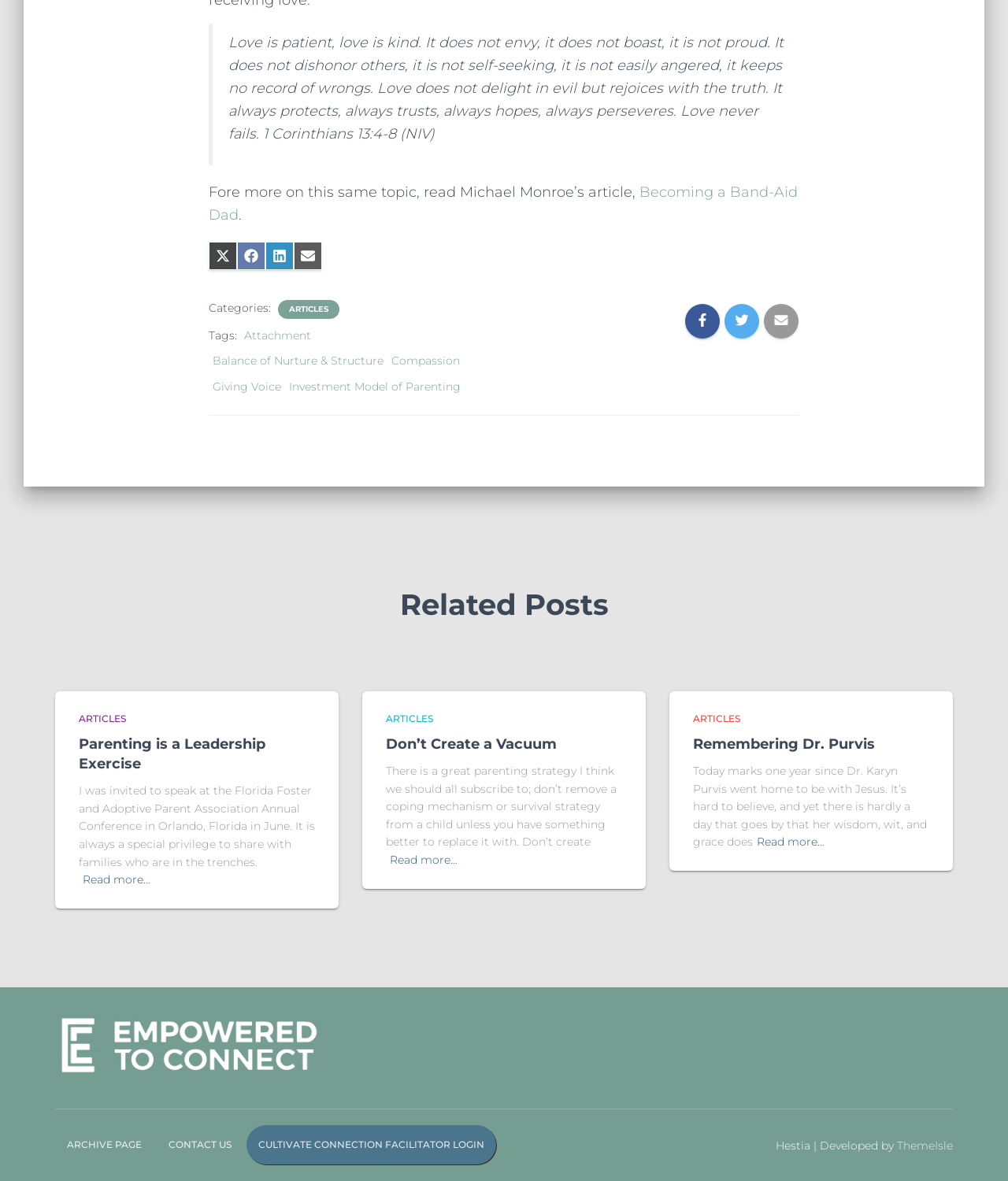What is the title of the first related post?
Using the image, respond with a single word or phrase.

Parenting is a Leadership Exercise